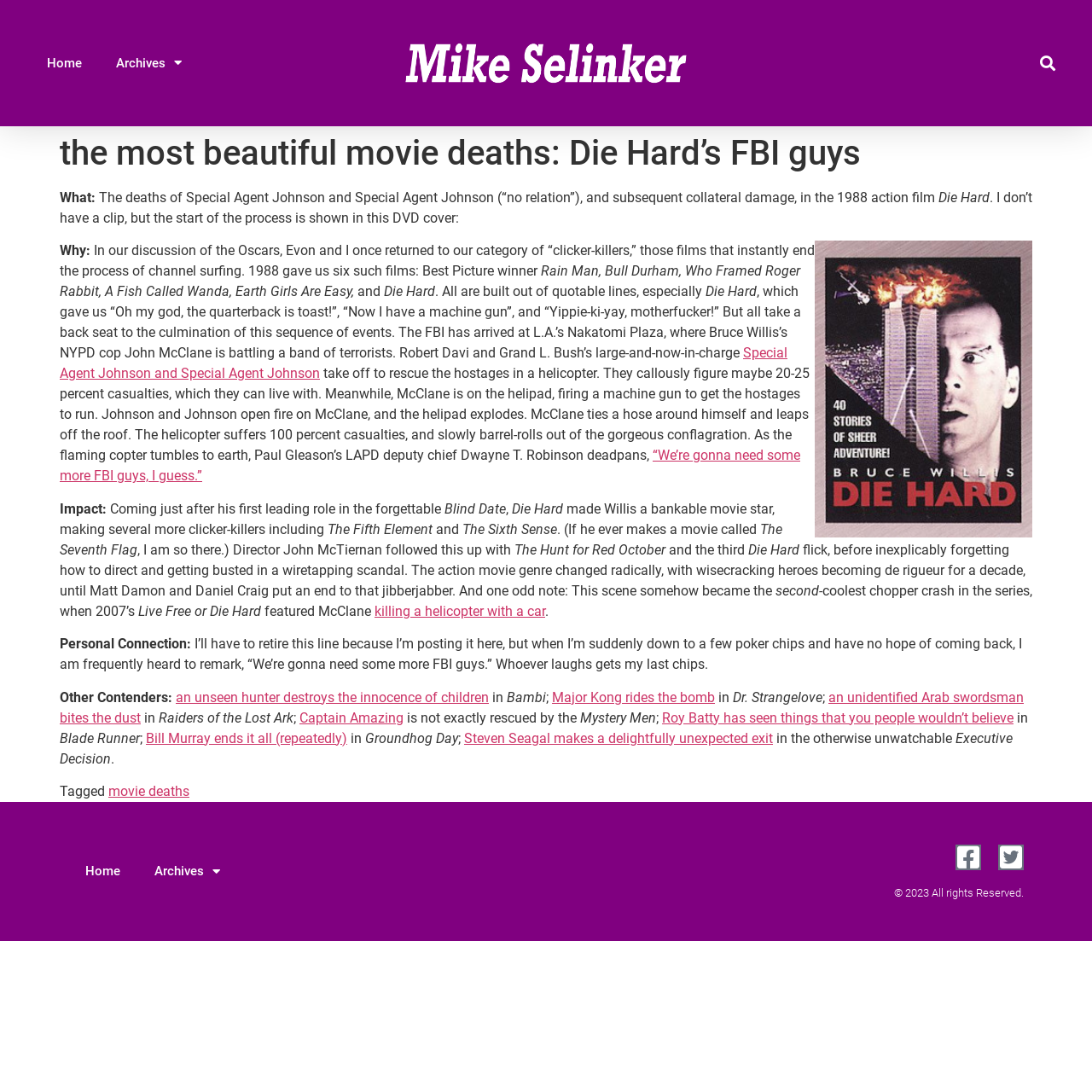Identify and extract the main heading of the webpage.

the most beautiful movie deaths: Die Hard’s FBI guys